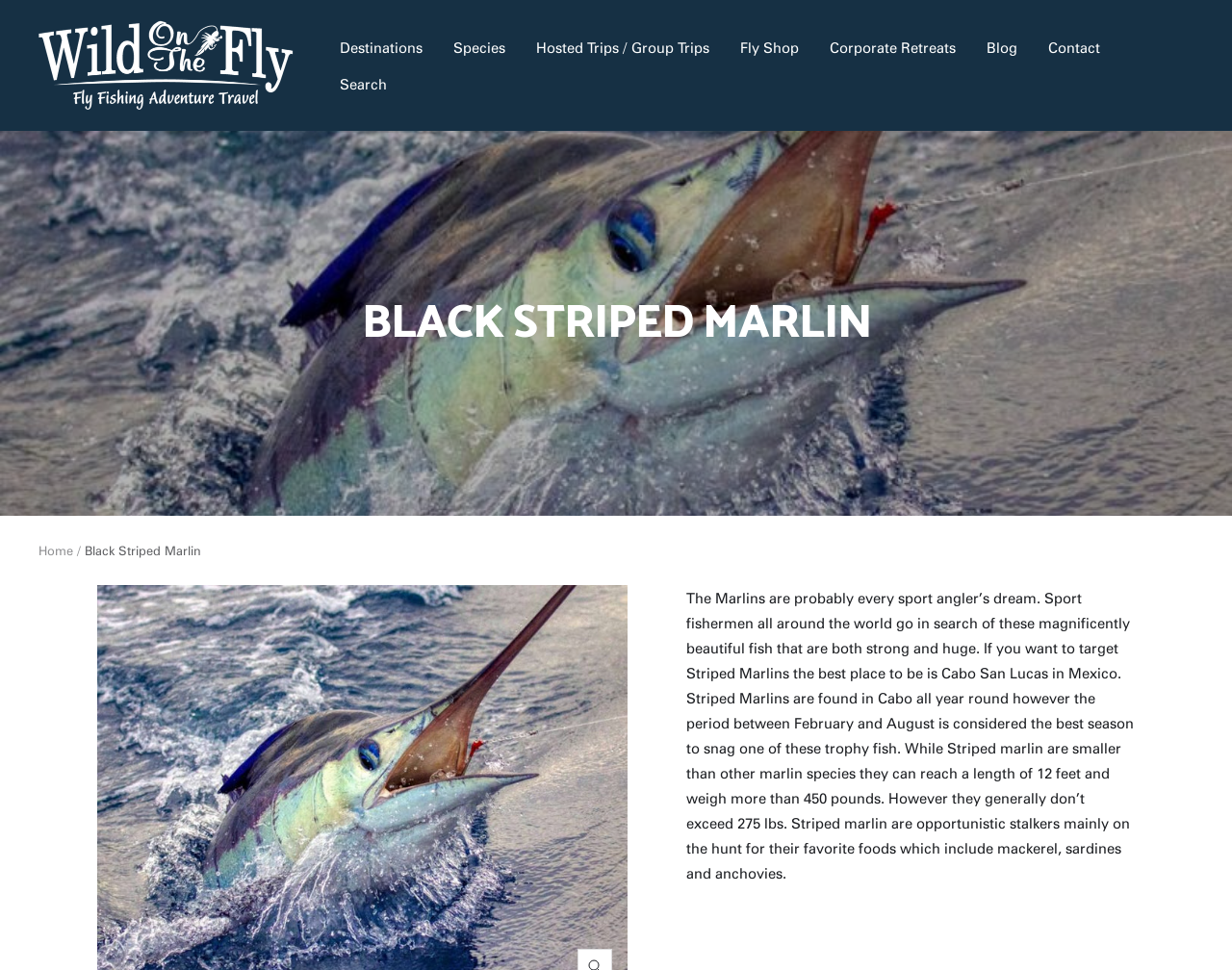Identify the bounding box coordinates of the section to be clicked to complete the task described by the following instruction: "Contact us". The coordinates should be four float numbers between 0 and 1, formatted as [left, top, right, bottom].

[0.851, 0.035, 0.893, 0.061]